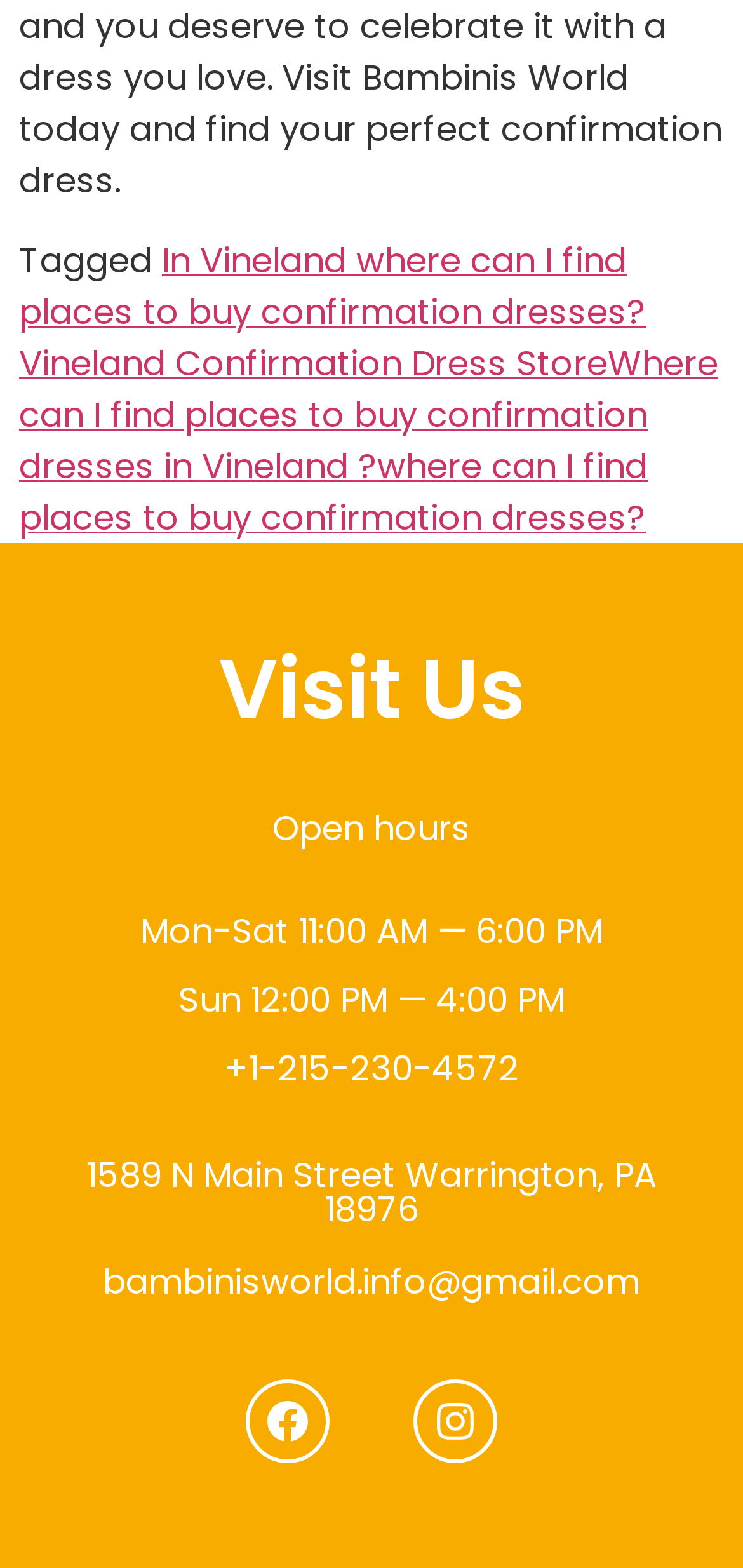Provide your answer in a single word or phrase: 
What is the store's email address?

bambinisworld.info@gmail.com